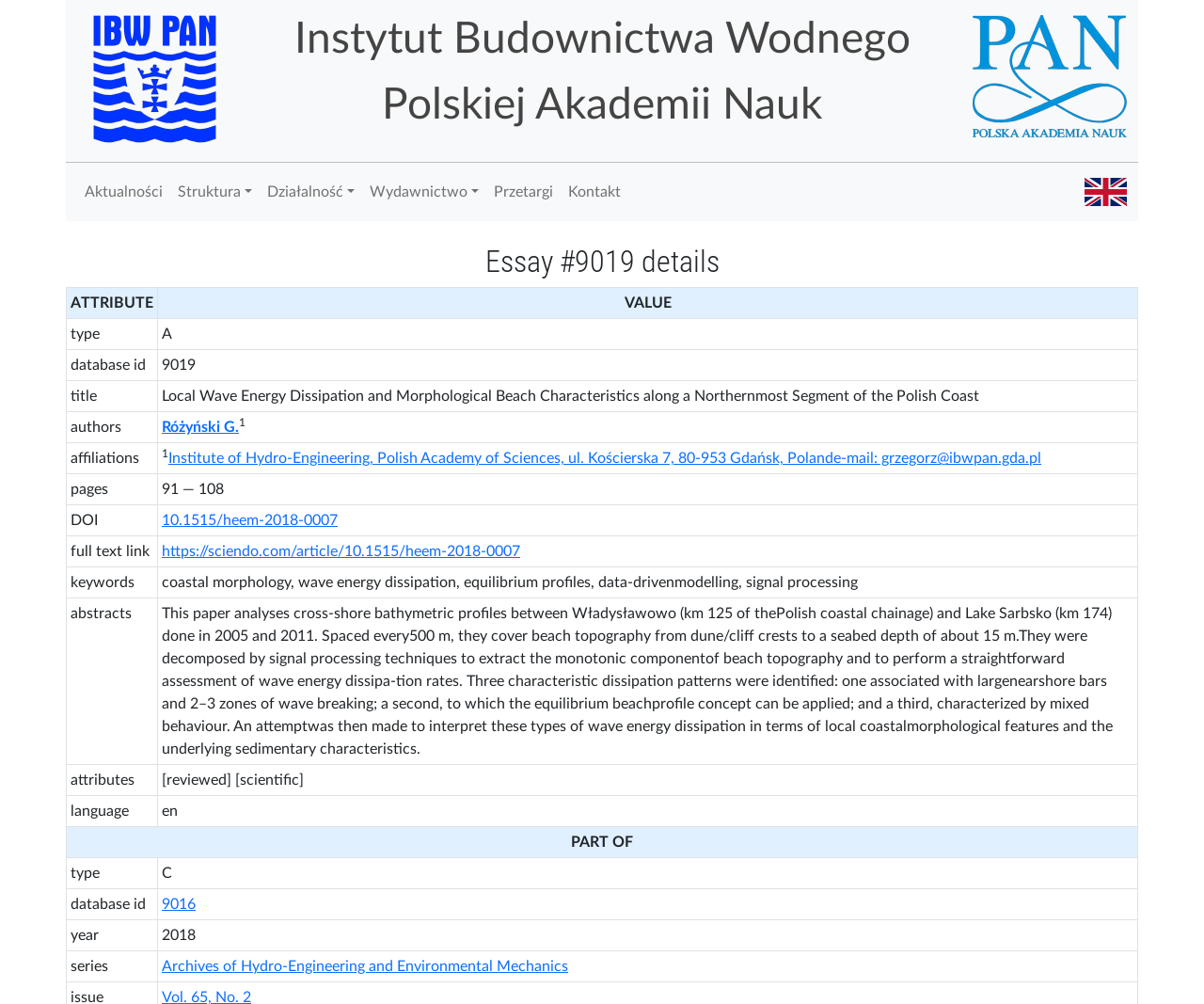Based on the element description "Aktualności", predict the bounding box coordinates of the UI element.

[0.064, 0.172, 0.141, 0.21]